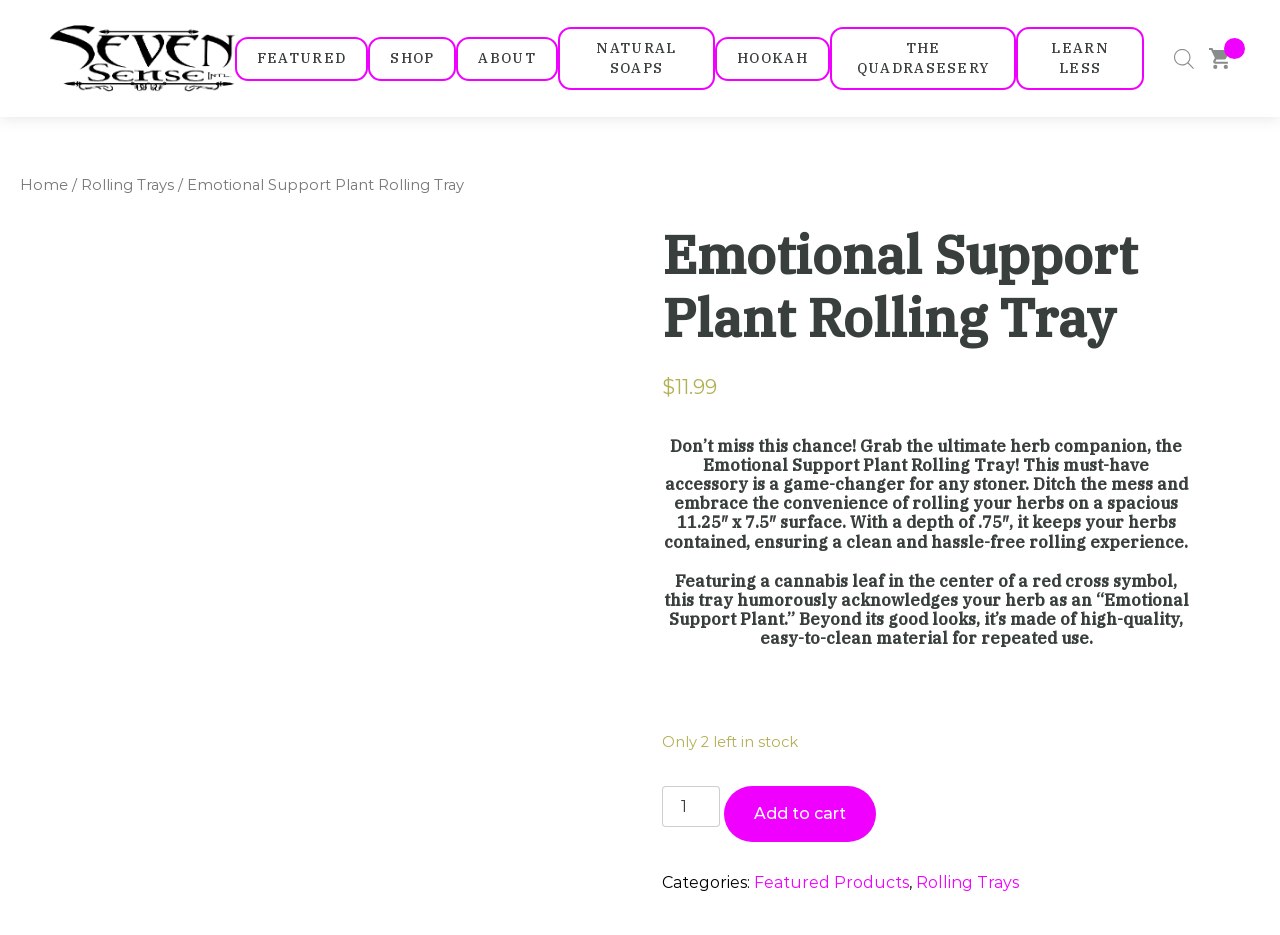Specify the bounding box coordinates of the element's area that should be clicked to execute the given instruction: "View the 'KRISTIAN MERWIN GLASS – NECTAR COLLECTOR, HONEYBIRD KIT' product". The coordinates should be four float numbers between 0 and 1, i.e., [left, top, right, bottom].

[0.173, 0.171, 0.298, 0.297]